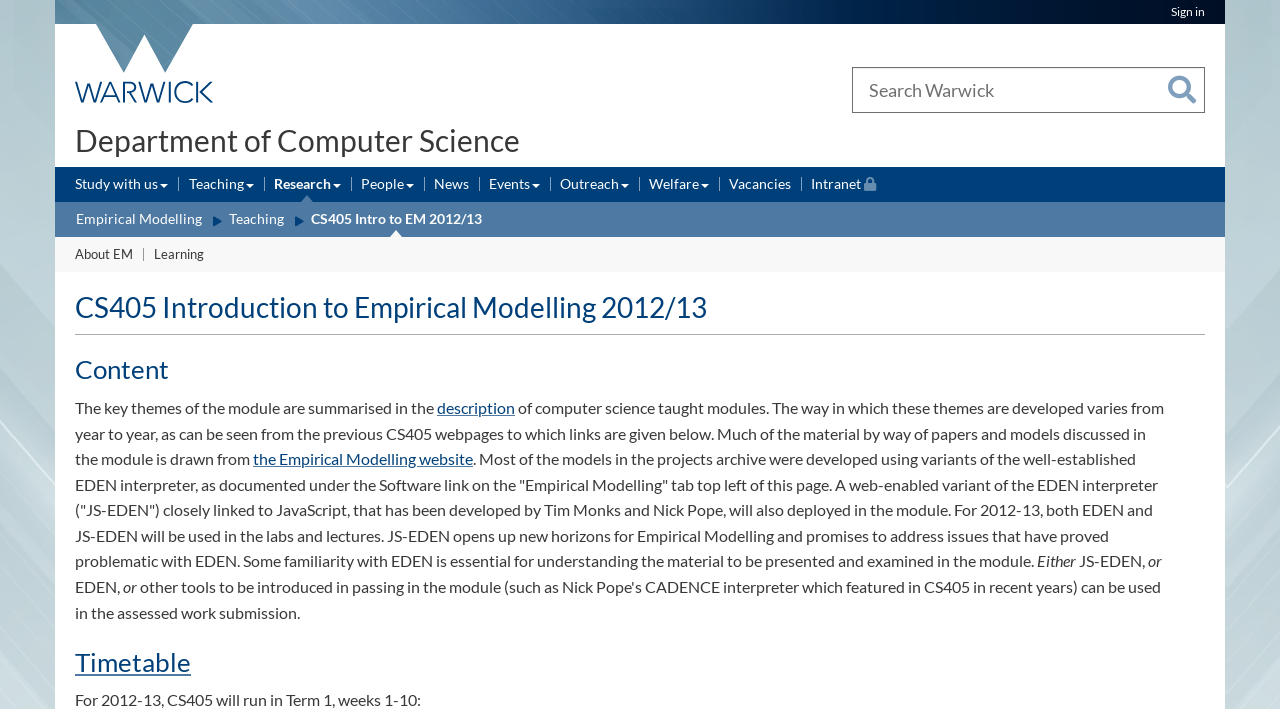Please examine the image and answer the question with a detailed explanation:
What is the name of the department?

I found the answer by looking at the heading element with the text 'Department of Computer Science' which is located at the top of the webpage, indicating that it is the department's webpage.